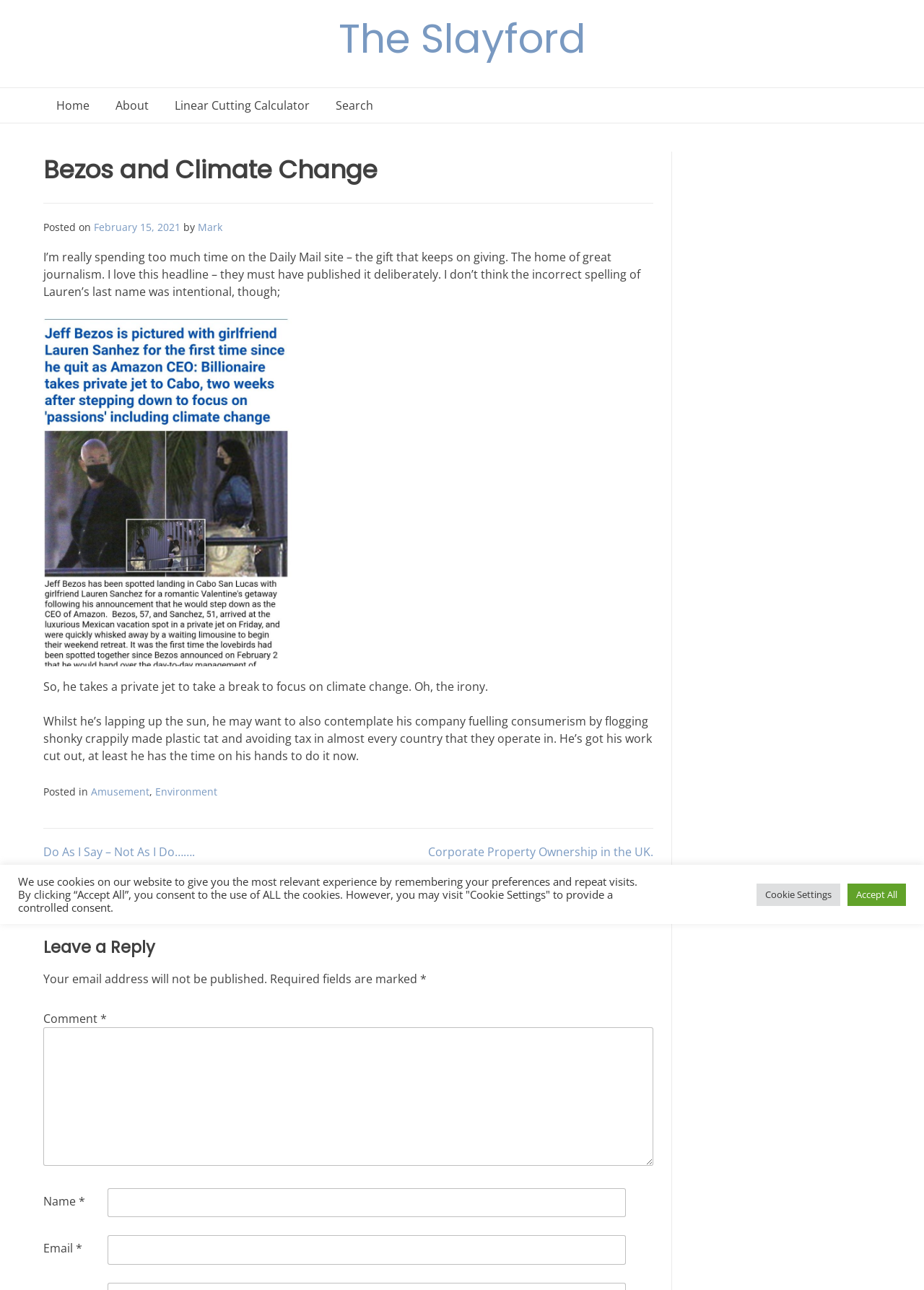Determine the bounding box coordinates of the element that should be clicked to execute the following command: "Click on the Home link".

[0.047, 0.068, 0.111, 0.095]